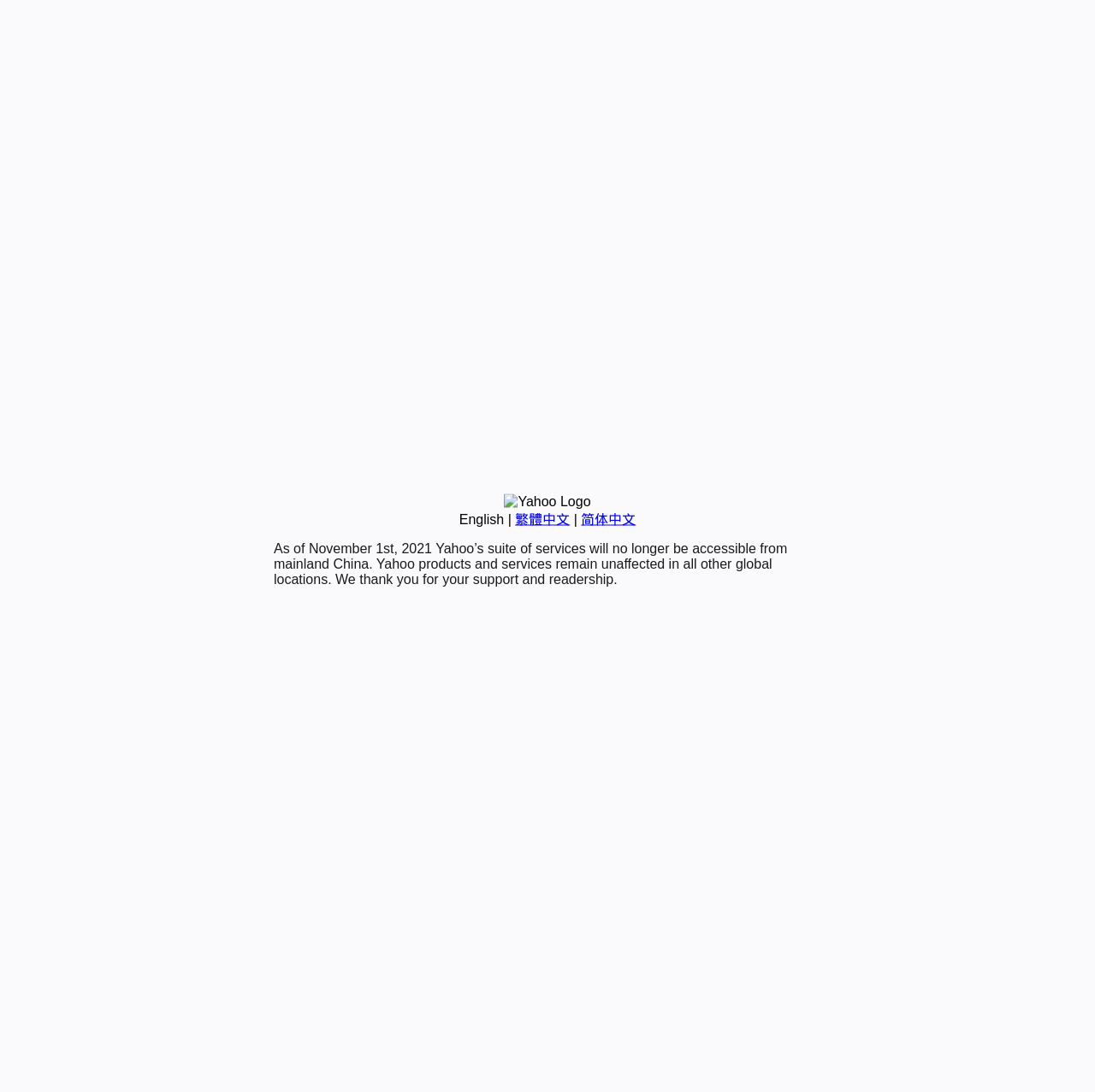From the webpage screenshot, identify the region described by 简体中文. Provide the bounding box coordinates as (top-left x, top-left y, bottom-right x, bottom-right y), with each value being a floating point number between 0 and 1.

[0.531, 0.469, 0.581, 0.482]